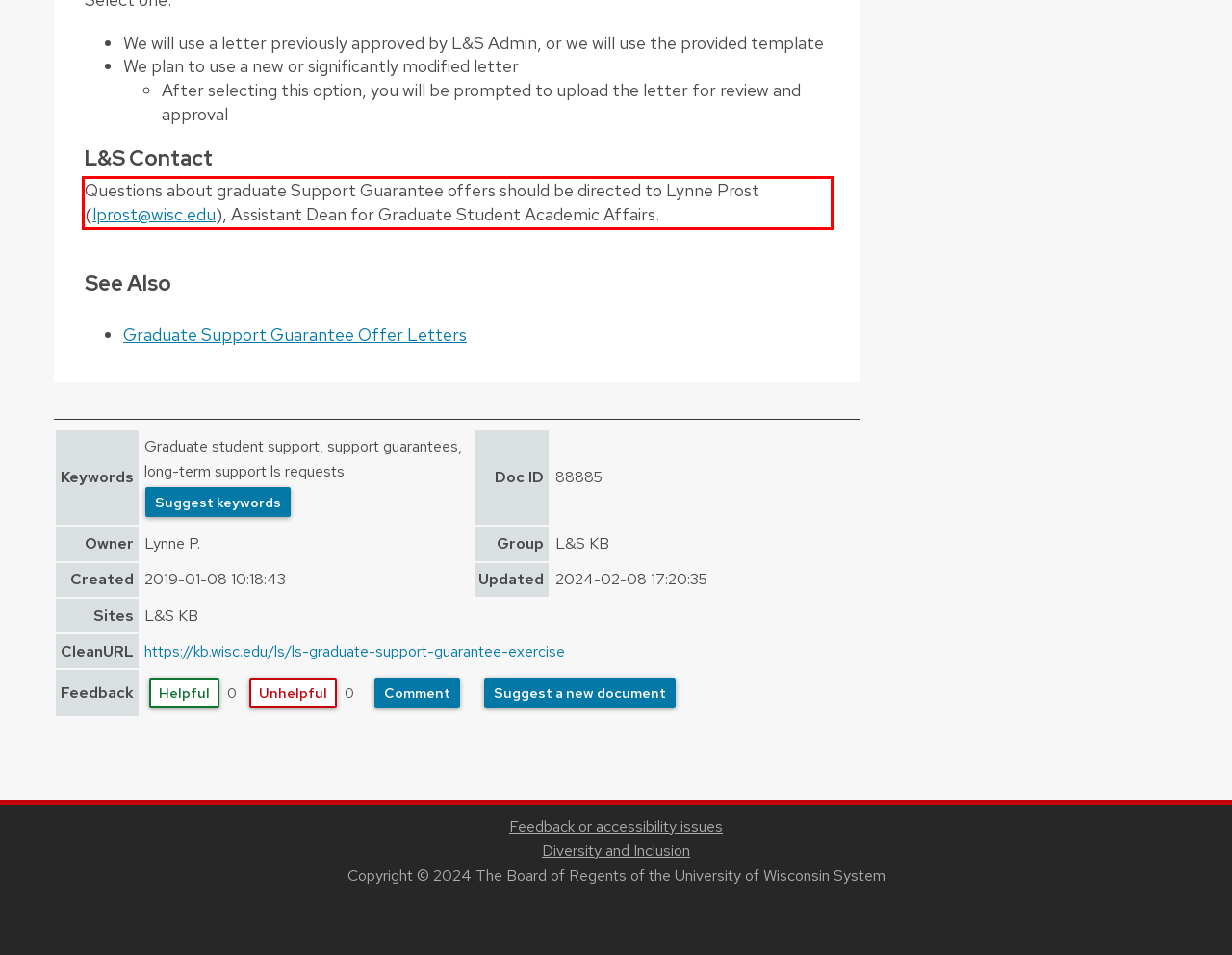Identify the text within the red bounding box on the webpage screenshot and generate the extracted text content.

Questions about graduate Support Guarantee offers should be directed to Lynne Prost (lprost@wisc.edu), Assistant Dean for Graduate Student Academic Affairs.